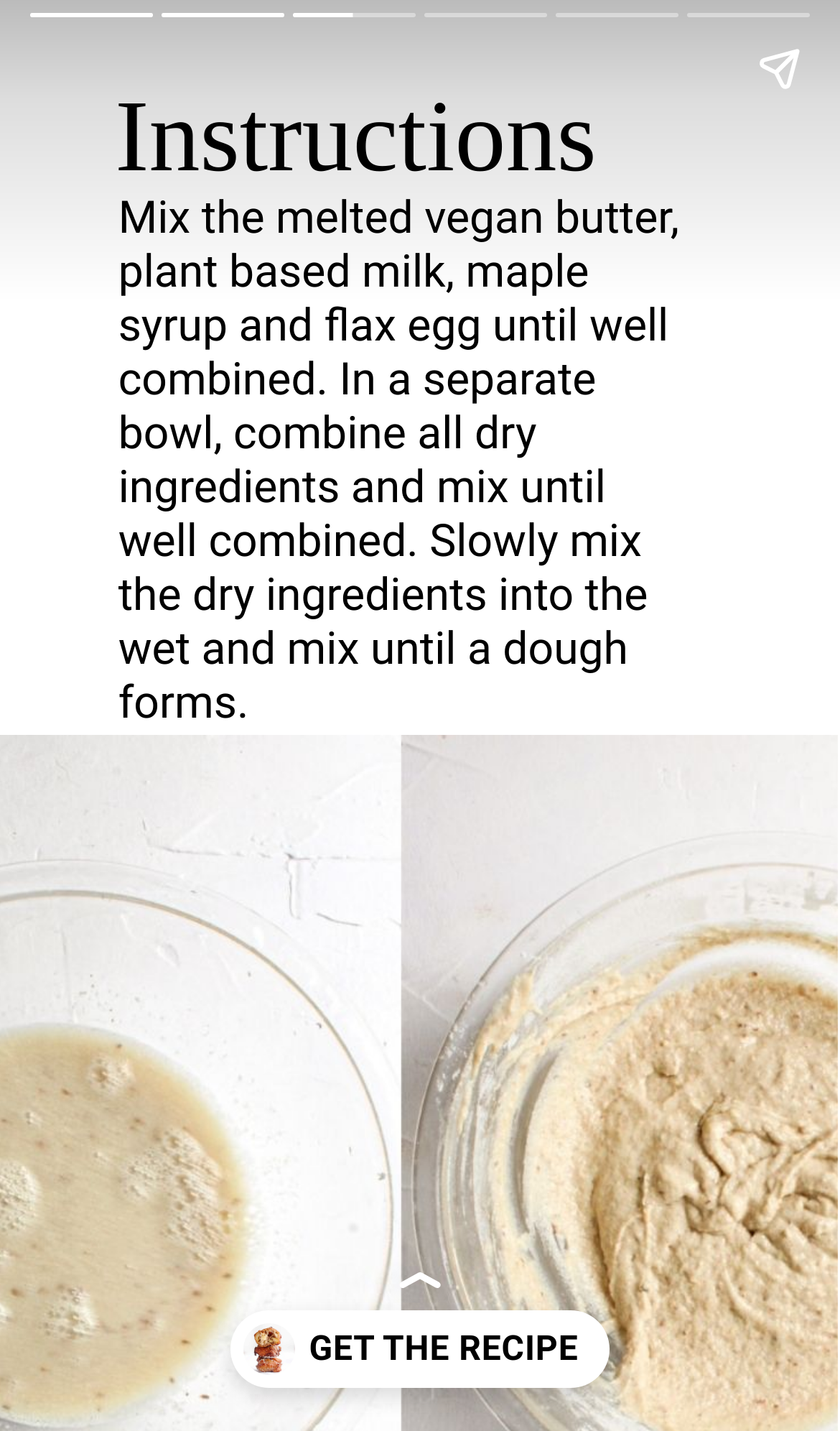Based on the element description Hair Care, identify the bounding box coordinates for the UI element. The coordinates should be in the format (top-left x, top-left y, bottom-right x, bottom-right y) and within the 0 to 1 range.

None